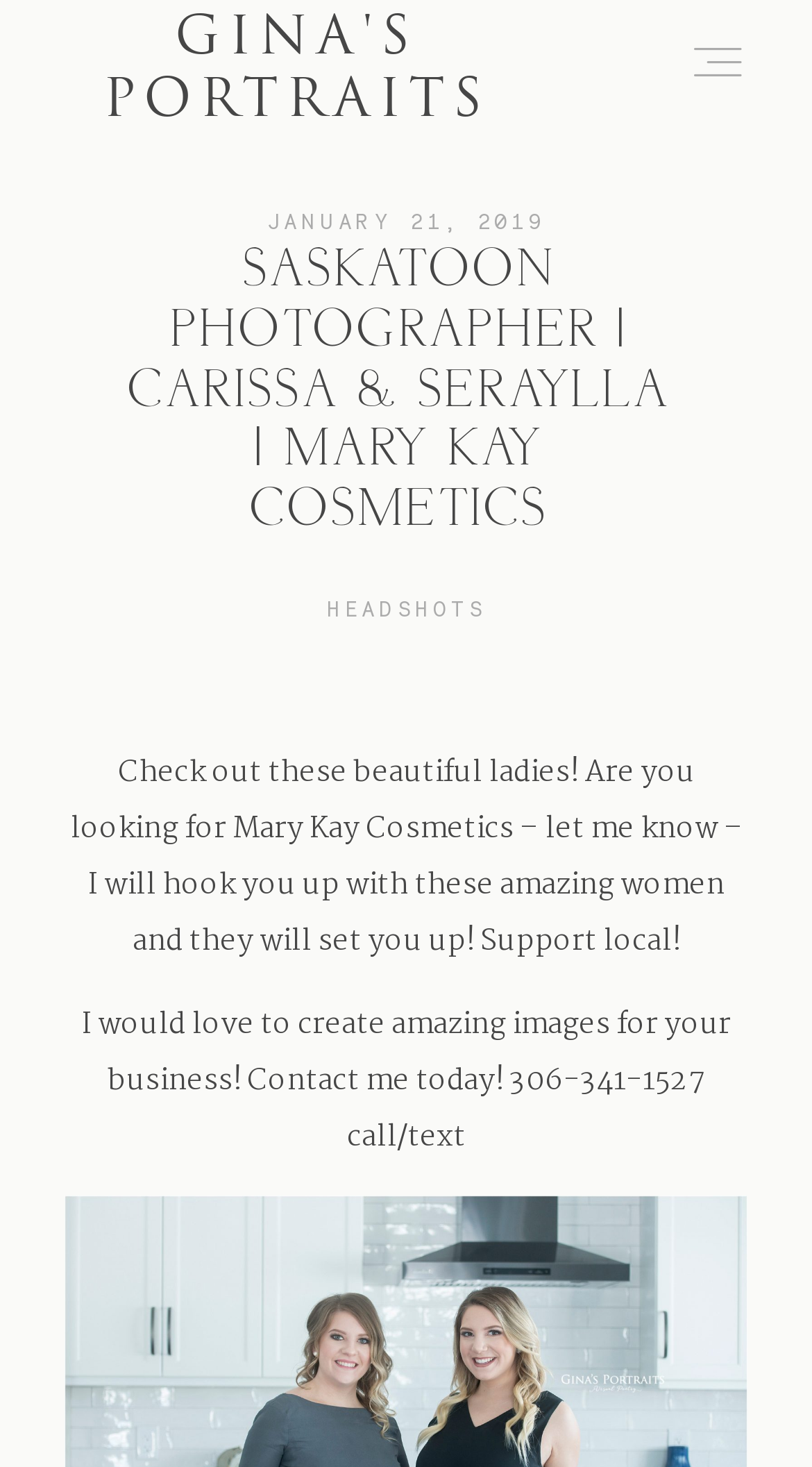Please find the bounding box coordinates of the clickable region needed to complete the following instruction: "Read about SASKATOON PHOTOGRAPHER". The bounding box coordinates must consist of four float numbers between 0 and 1, i.e., [left, top, right, bottom].

[0.072, 0.167, 0.912, 0.37]